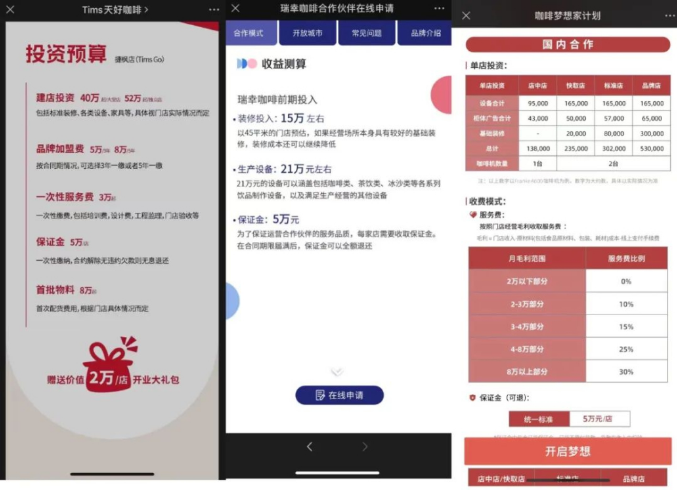What is the projected revenue for Tims Go?
Respond to the question with a single word or phrase according to the image.

215,000 yuan